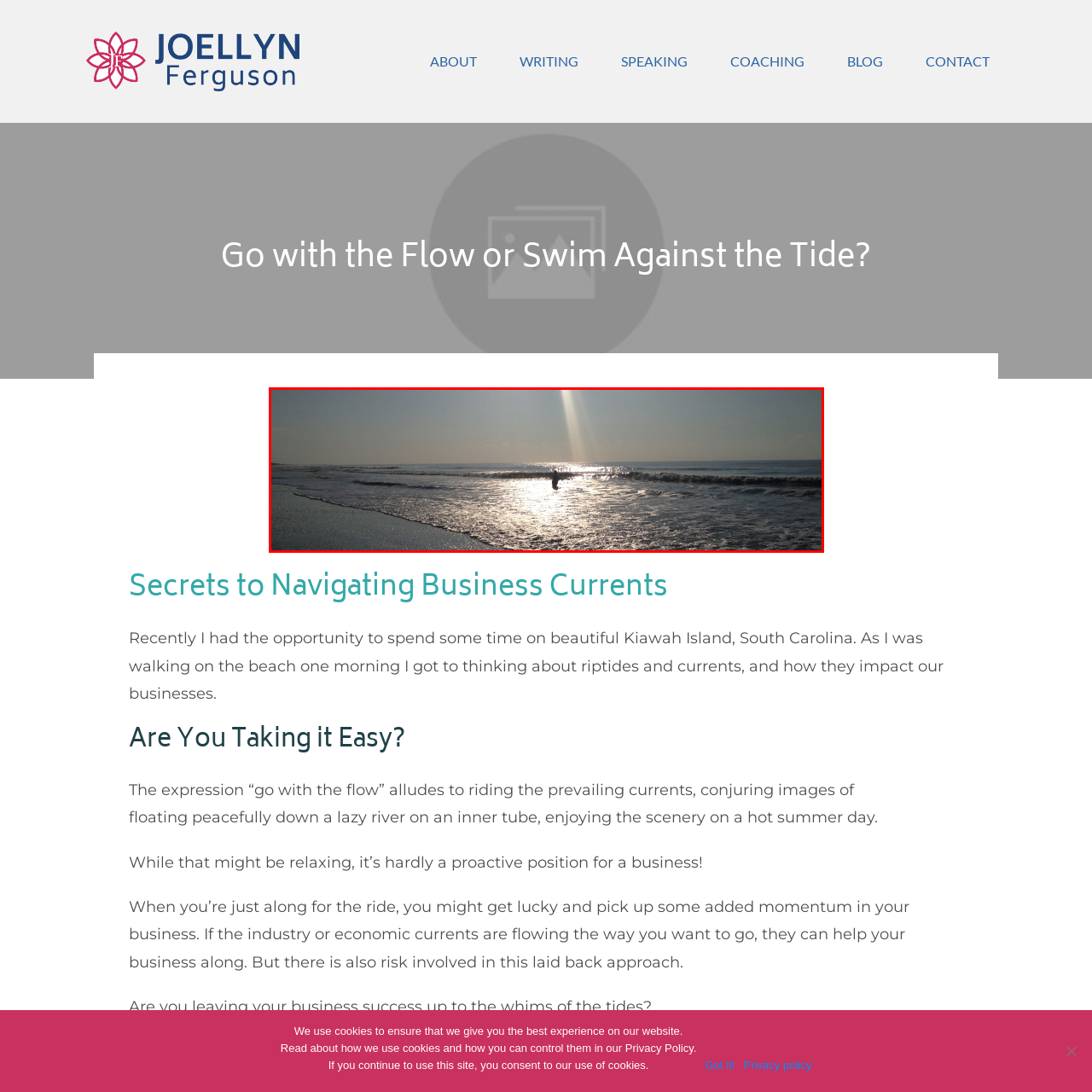What is the theme of the article associated with the image?
Inspect the image surrounded by the red bounding box and answer the question using a single word or a short phrase.

Reflection and contemplation